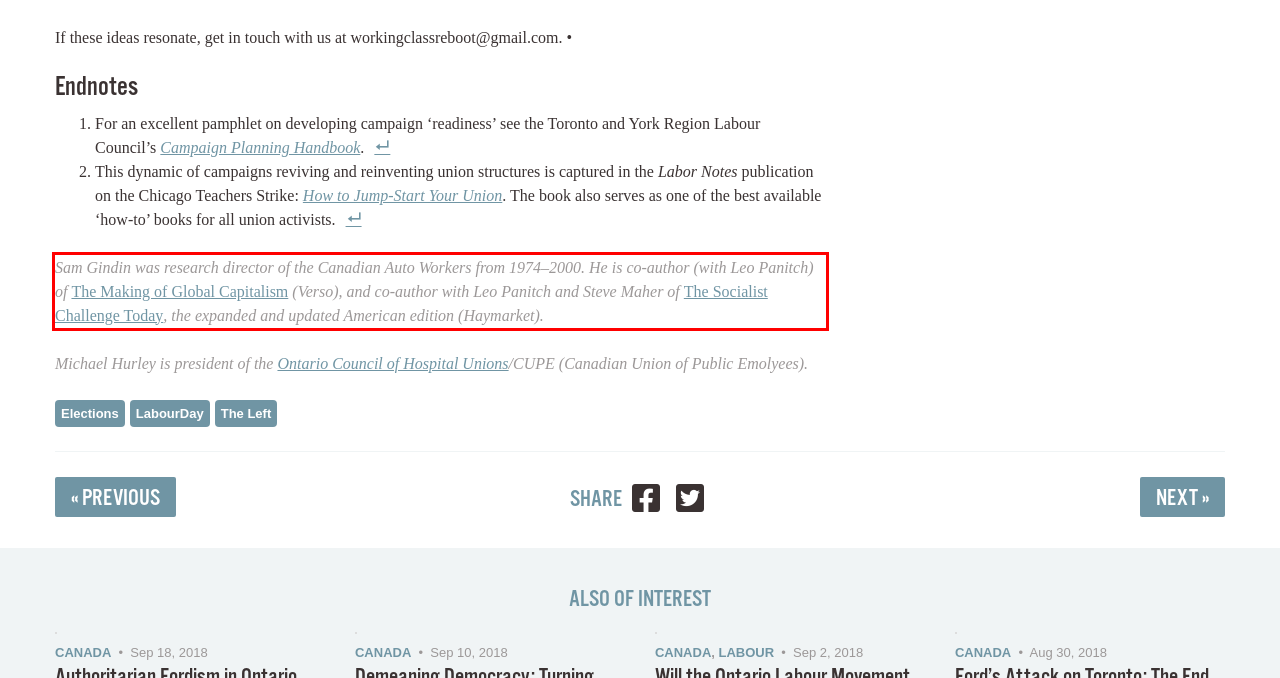You are provided with a screenshot of a webpage featuring a red rectangle bounding box. Extract the text content within this red bounding box using OCR.

Sam Gindin was research director of the Canadian Auto Workers from 1974–2000. He is co-author (with Leo Panitch) of The Making of Global Capitalism (Verso), and co-author with Leo Panitch and Steve Maher of The Socialist Challenge Today, the expanded and updated American edition (Haymarket).